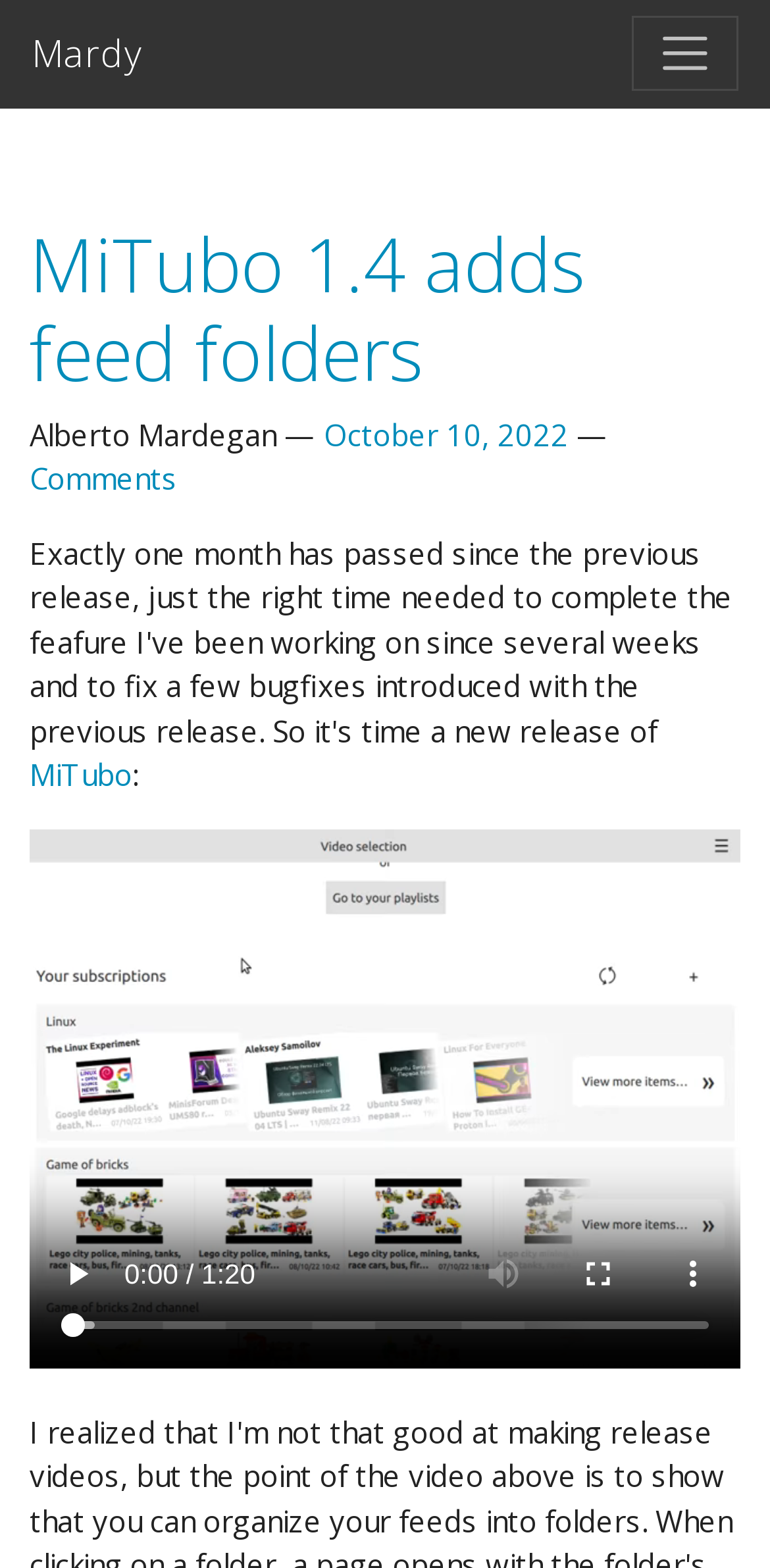Generate the text content of the main headline of the webpage.

MiTubo 1.4 adds feed folders